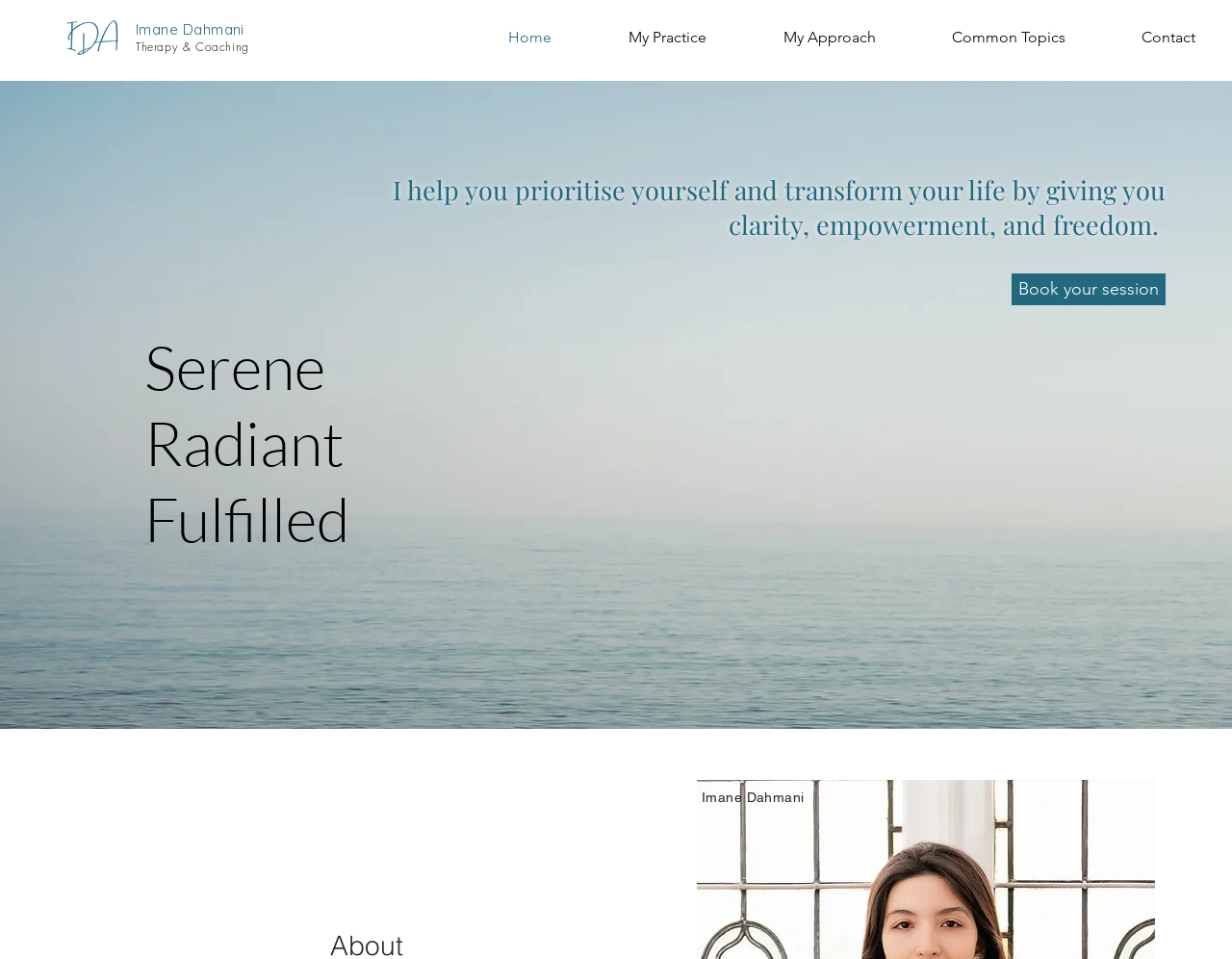Generate a comprehensive description of the webpage.

The webpage is about IDAtherapy, a hypnotherapy and counseling service provided by Imane Dahmani in London. At the top of the page, there is a link and an image with a long list of keywords related to health, wellness, and personal growth. Below this, there are two headings: "Imane Dahmani" and "Therapy & Coaching". 

On the top right side of the page, there is a navigation menu with five links: "Home", "My Practice", "My Approach", "Common Topics", and "Contact". 

The main content of the page starts with a heading that describes the service provided by Imane Dahmani, which is to help individuals prioritize themselves and transform their lives. Below this, there is a call-to-action link to "Book your session". 

Further down the page, there is another heading that reads "Serene Radiant Fulfilled" with a smaller text element below it. Overall, the page has a clean and simple layout, with a focus on promoting Imane Dahmani's therapy and coaching services.